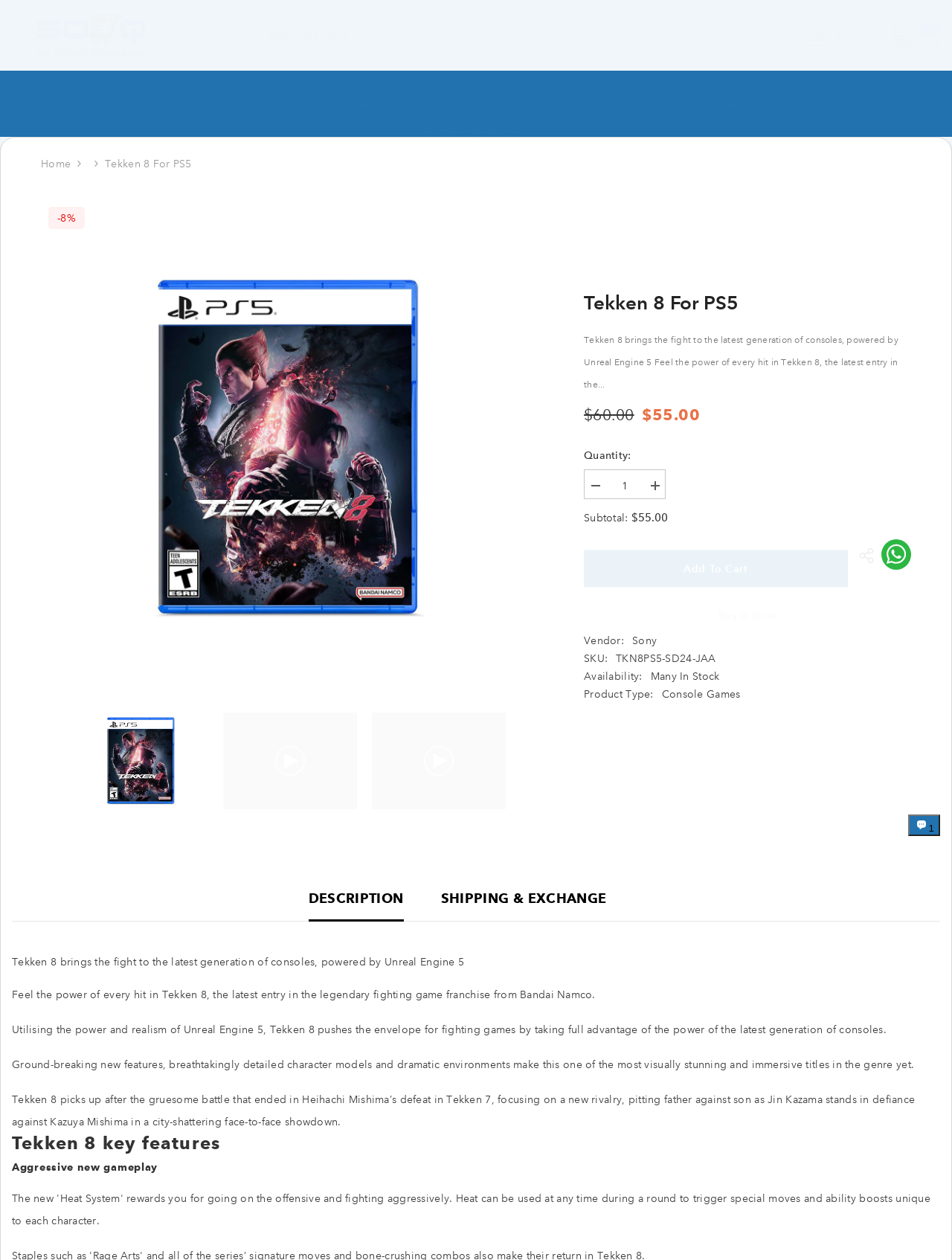Determine the bounding box coordinates of the clickable area required to perform the following instruction: "View product description". The coordinates should be represented as four float numbers between 0 and 1: [left, top, right, bottom].

[0.324, 0.695, 0.424, 0.731]